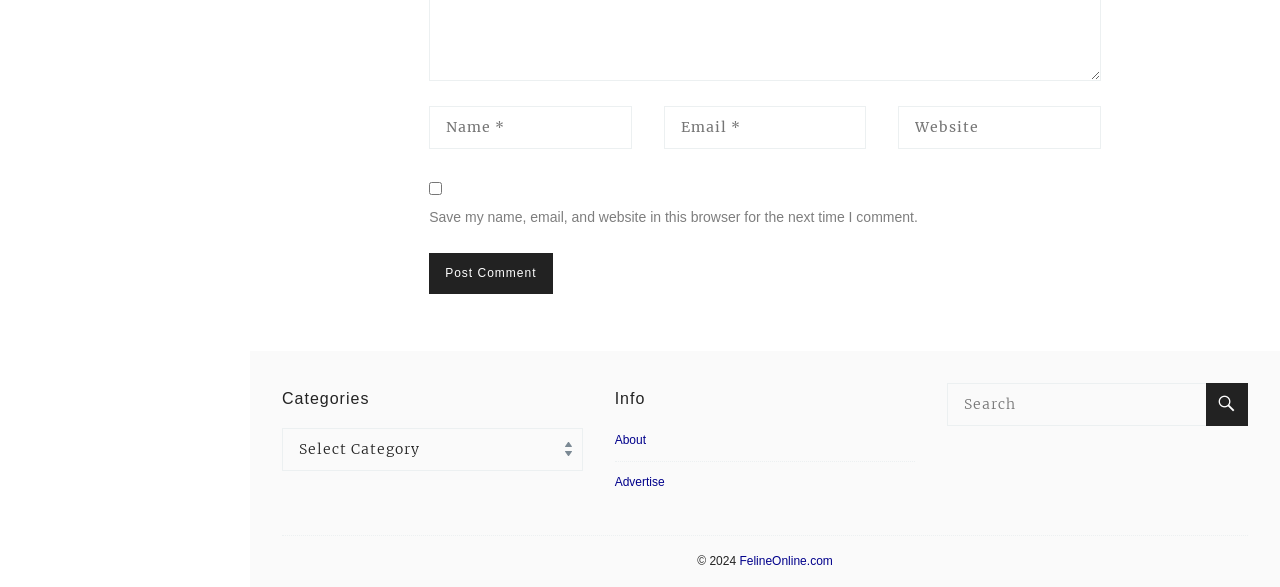Please locate the bounding box coordinates for the element that should be clicked to achieve the following instruction: "Check the save comment checkbox". Ensure the coordinates are given as four float numbers between 0 and 1, i.e., [left, top, right, bottom].

[0.335, 0.31, 0.345, 0.332]